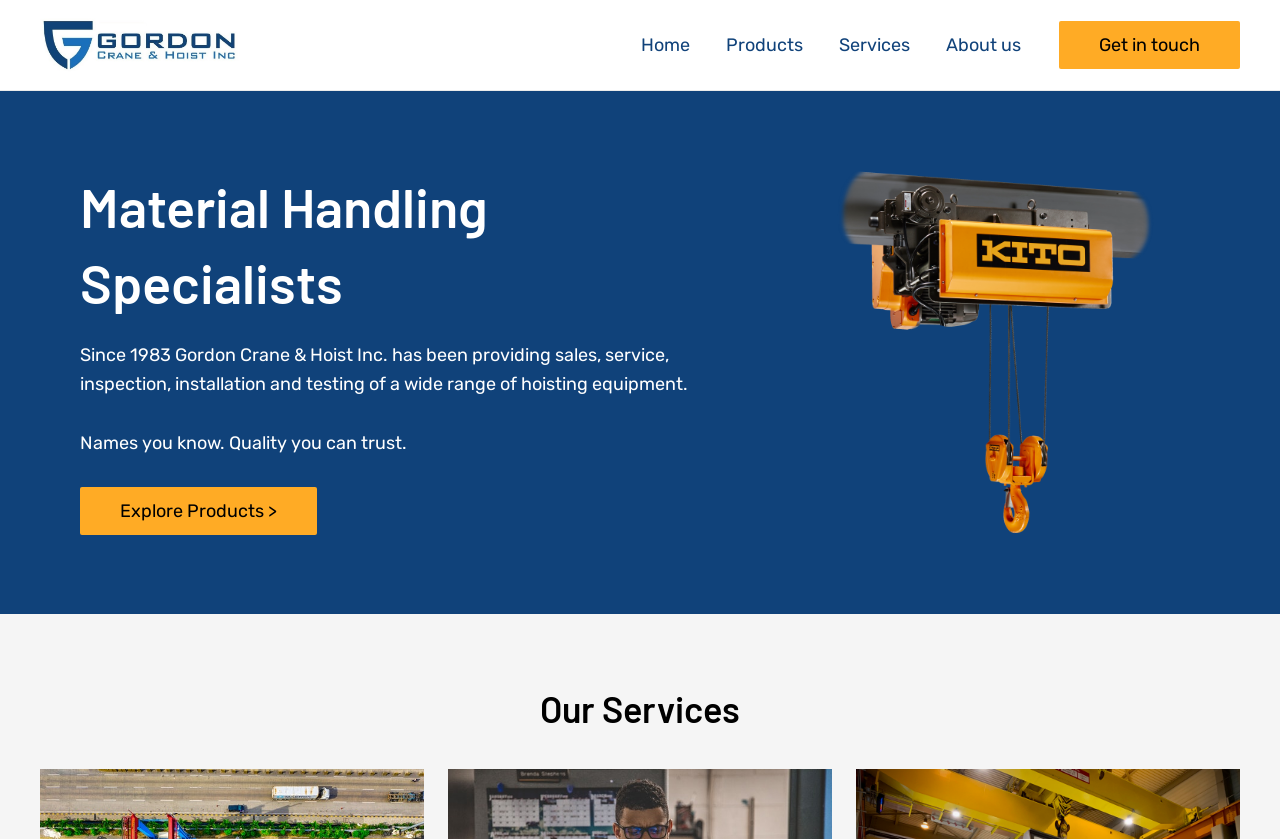Locate the bounding box of the UI element with the following description: "Home".

[0.487, 0.012, 0.553, 0.095]